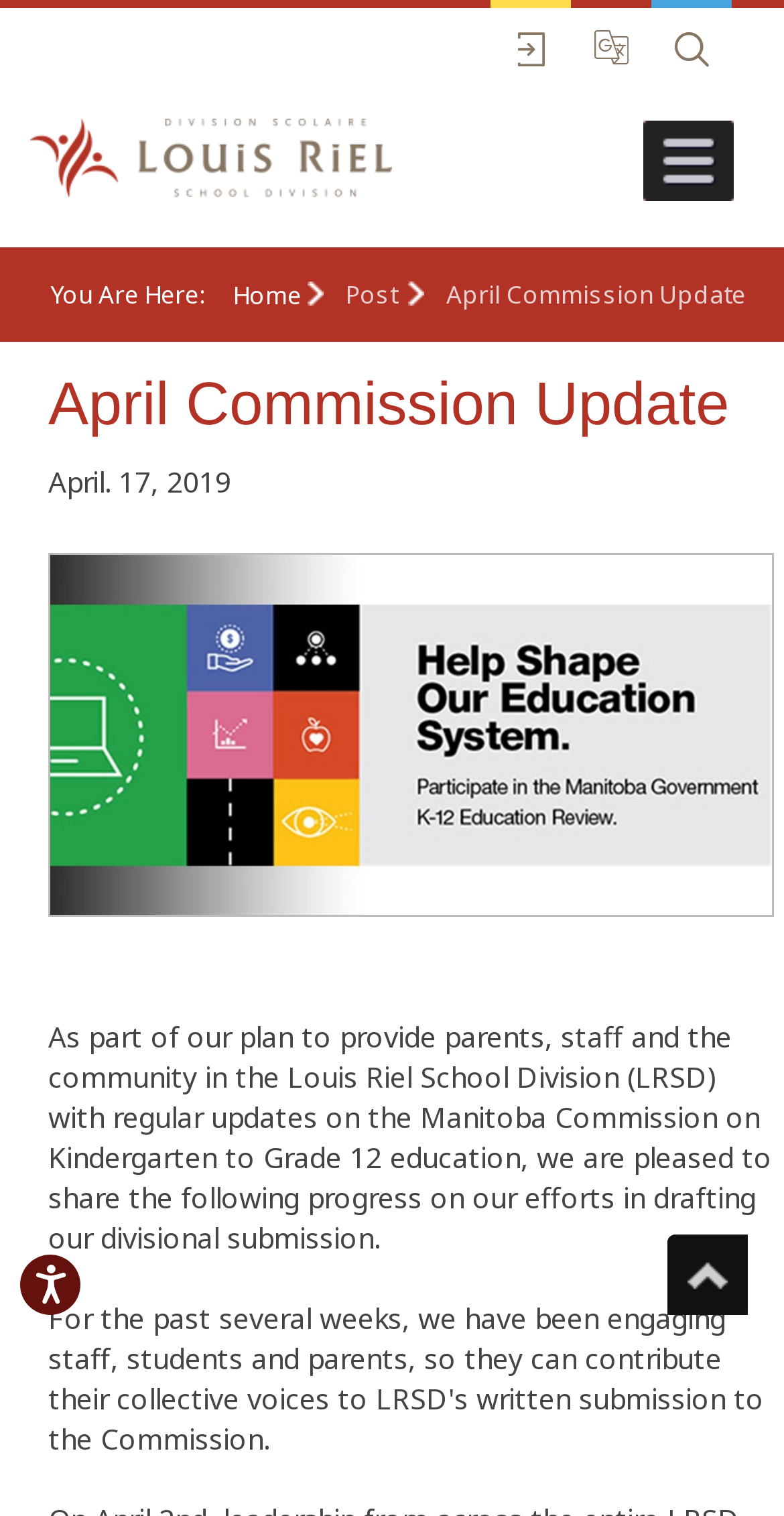Generate a thorough caption detailing the webpage content.

The webpage is about the Louis Riel School Division, specifically featuring an April Commission Update. At the top-left corner, there is a static text instructing screen readers to click the first button of the website. Next to it, a "Skip to Content" link is located. 

On the top-right side, an "Open accessiBe" button is positioned, accompanied by a small image. Below it, there are three links: a Louis Riel School Division link, a link with an icon, and another link with a different icon. A combobox is situated nearby.

The main content area begins with a "You Are Here:" static text, followed by a "Home" link and a "Post" static text. The title "April Commission Update" is displayed prominently, with a heading element and a time stamp indicating April 17, 2019. Below the title, a large image is placed, taking up most of the width. 

The main text of the update is a lengthy paragraph discussing the school division's plan to provide regular updates on the Manitoba Commission on Kindergarten to Grade 12 education. It shares the progress on drafting their divisional submission. At the bottom-right corner, a "go to top" link is provided for convenience.